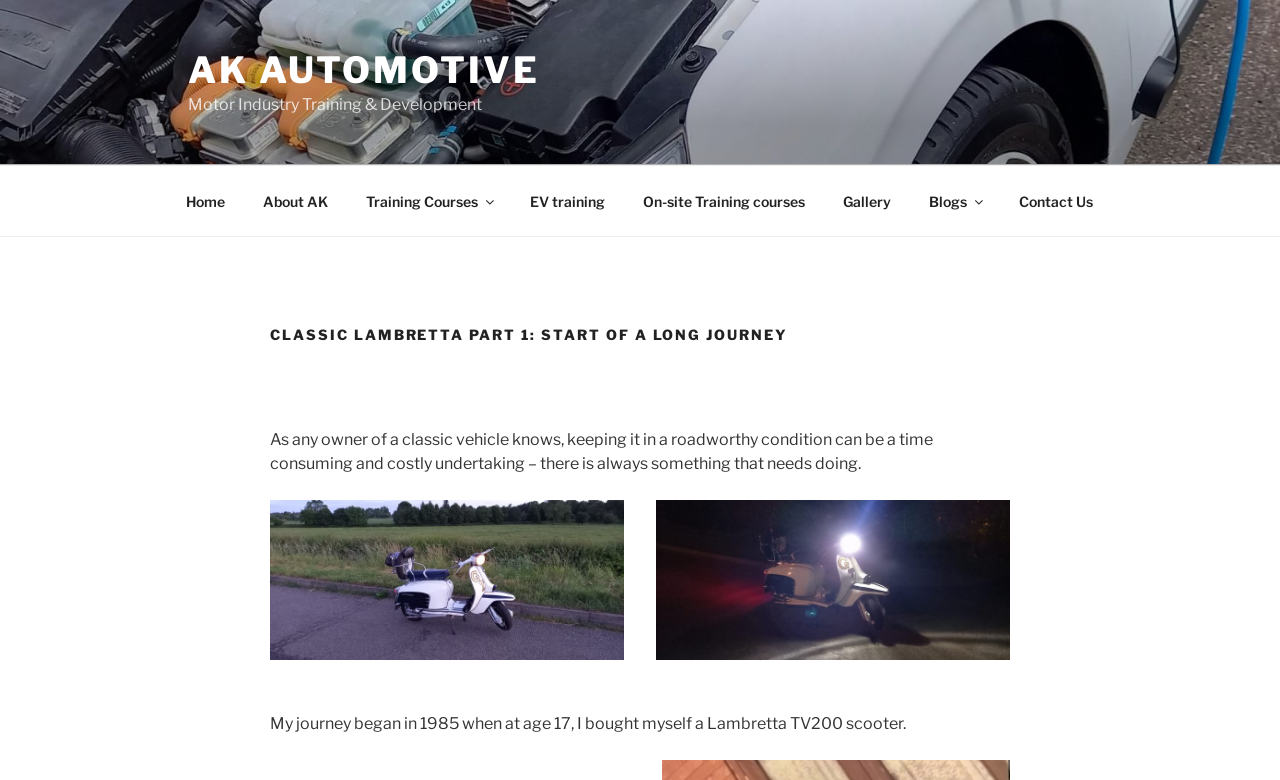What is the industry mentioned on the webpage?
Please provide a single word or phrase in response based on the screenshot.

Motor Industry